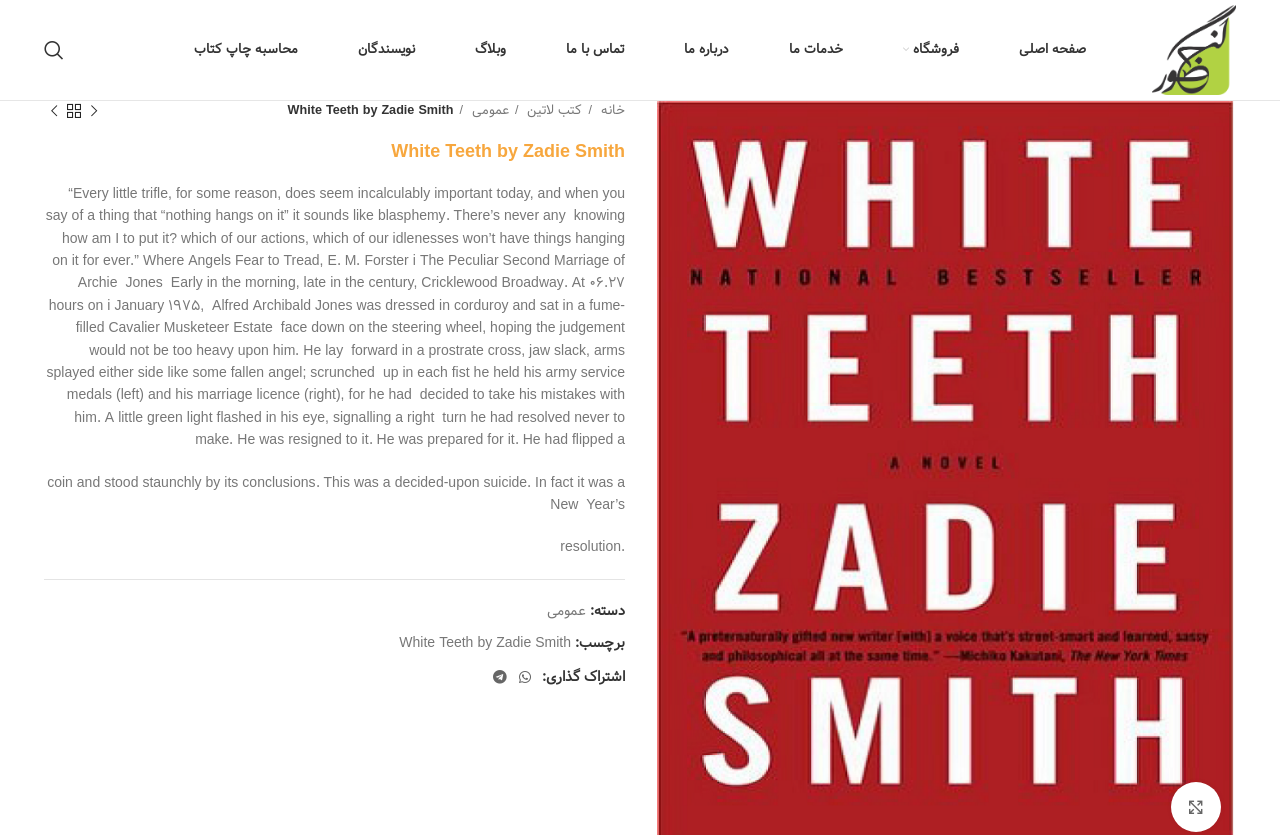What is the name of the book?
Please give a detailed answer to the question using the information shown in the image.

The name of the book can be found in the heading element with the text 'White Teeth by Zadie Smith' and also in the static text element with the text 'White Teeth by Zadie Smith'.